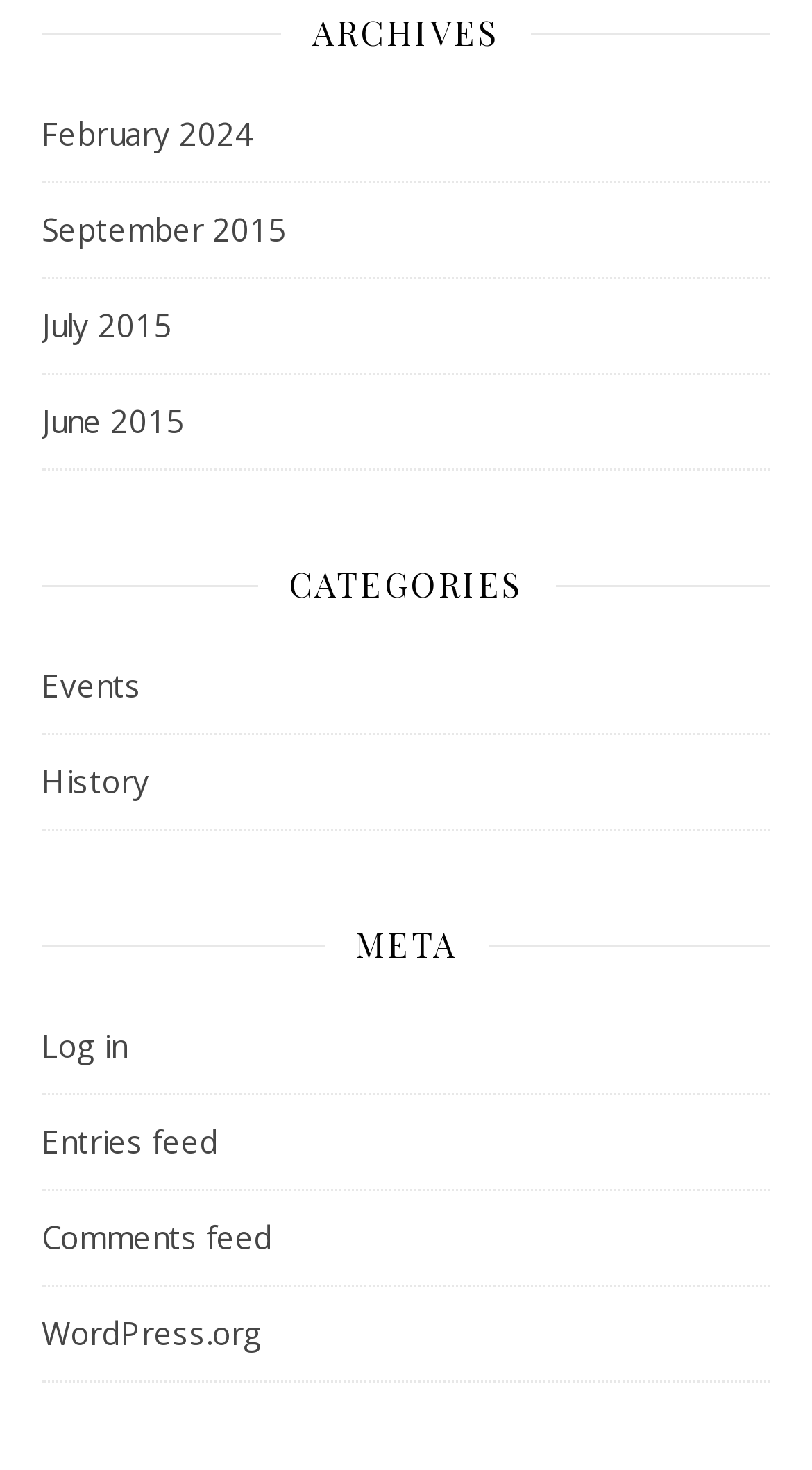Give a one-word or short phrase answer to this question: 
What is the last link under CATEGORIES?

History